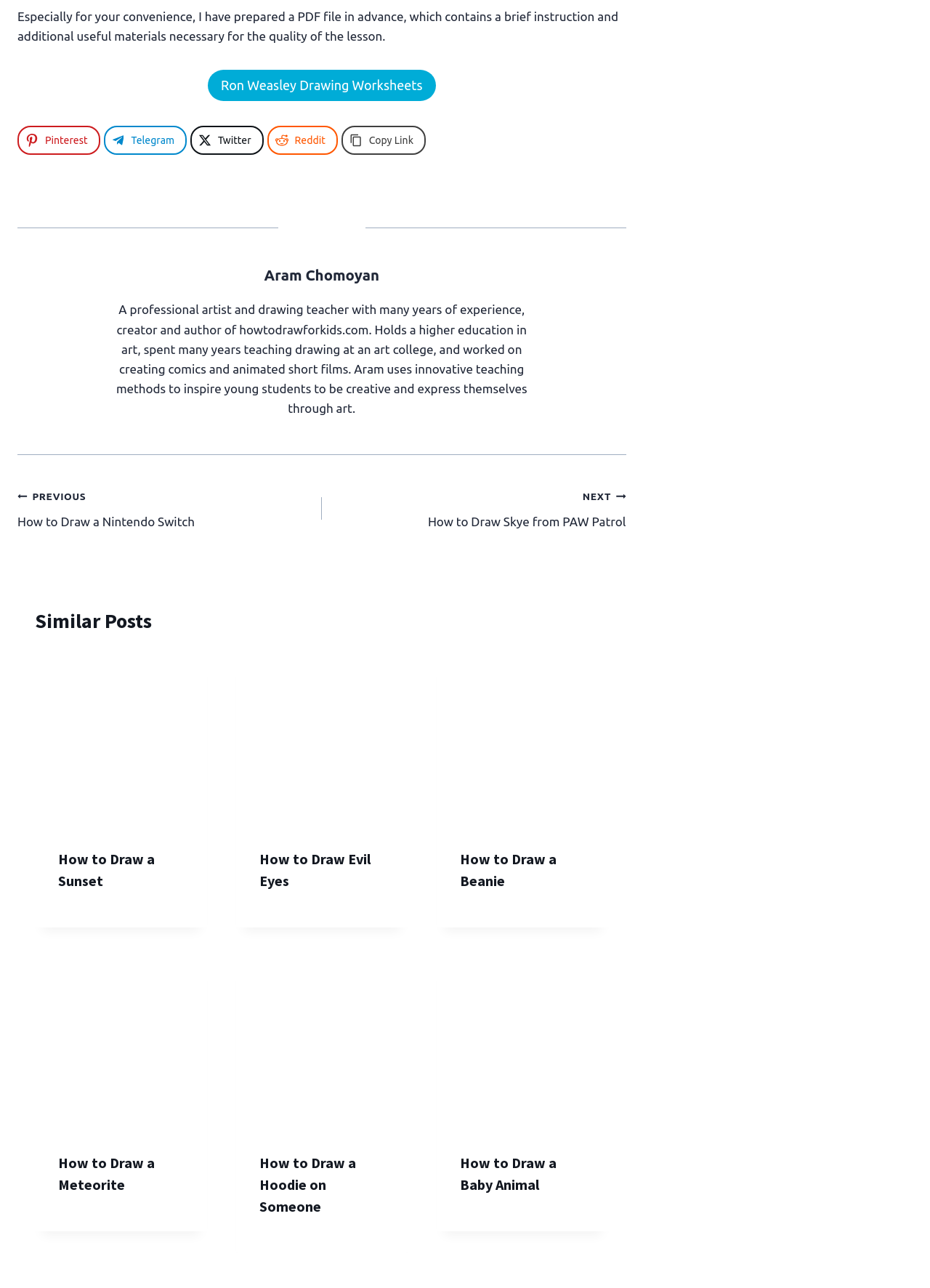How many similar posts are available?
Based on the image, answer the question with as much detail as possible.

The number of similar posts can be determined by counting the article elements that represent similar posts, which are 'How to Draw a Sunset', 'How to Draw Evil Eyes', 'How to Draw a Beanie', and 'How to Draw a Meteorite'.